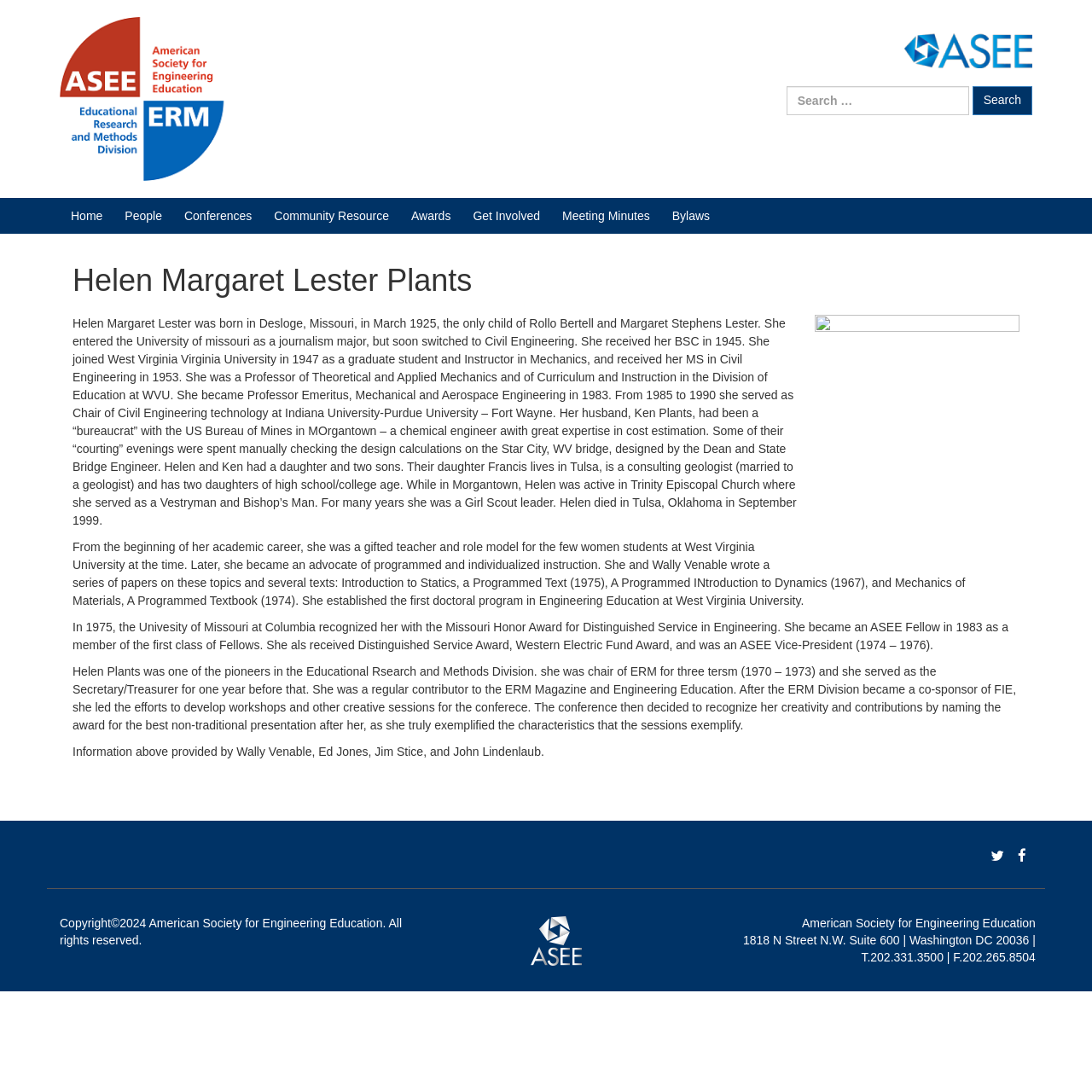What is the address of the American Society for Engineering Education?
Can you provide a detailed and comprehensive answer to the question?

I obtained the answer by looking at the footer section of the webpage, which provides the address of the American Society for Engineering Education.